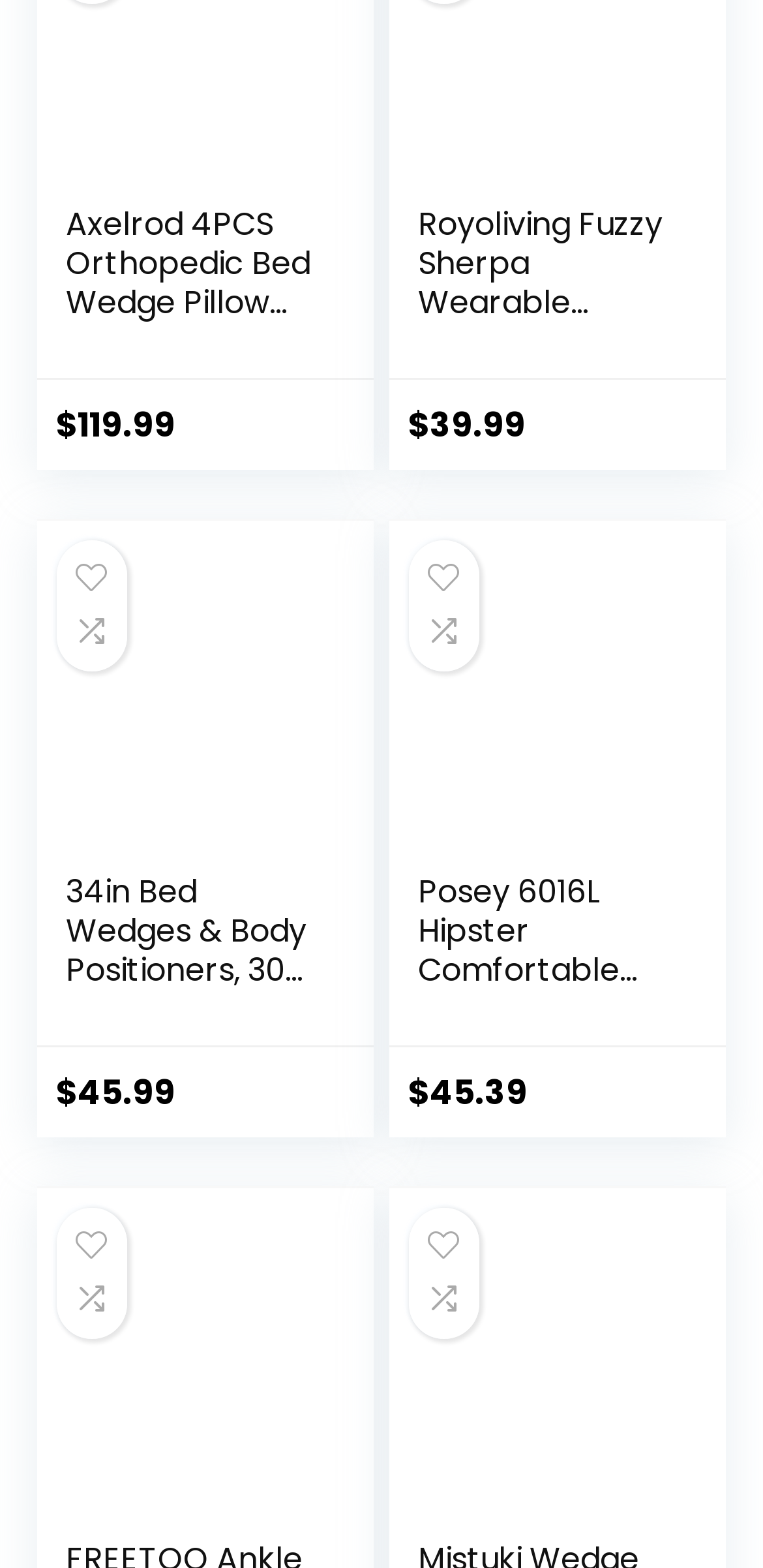Answer briefly with one word or phrase:
How many products have a price below $50?

3